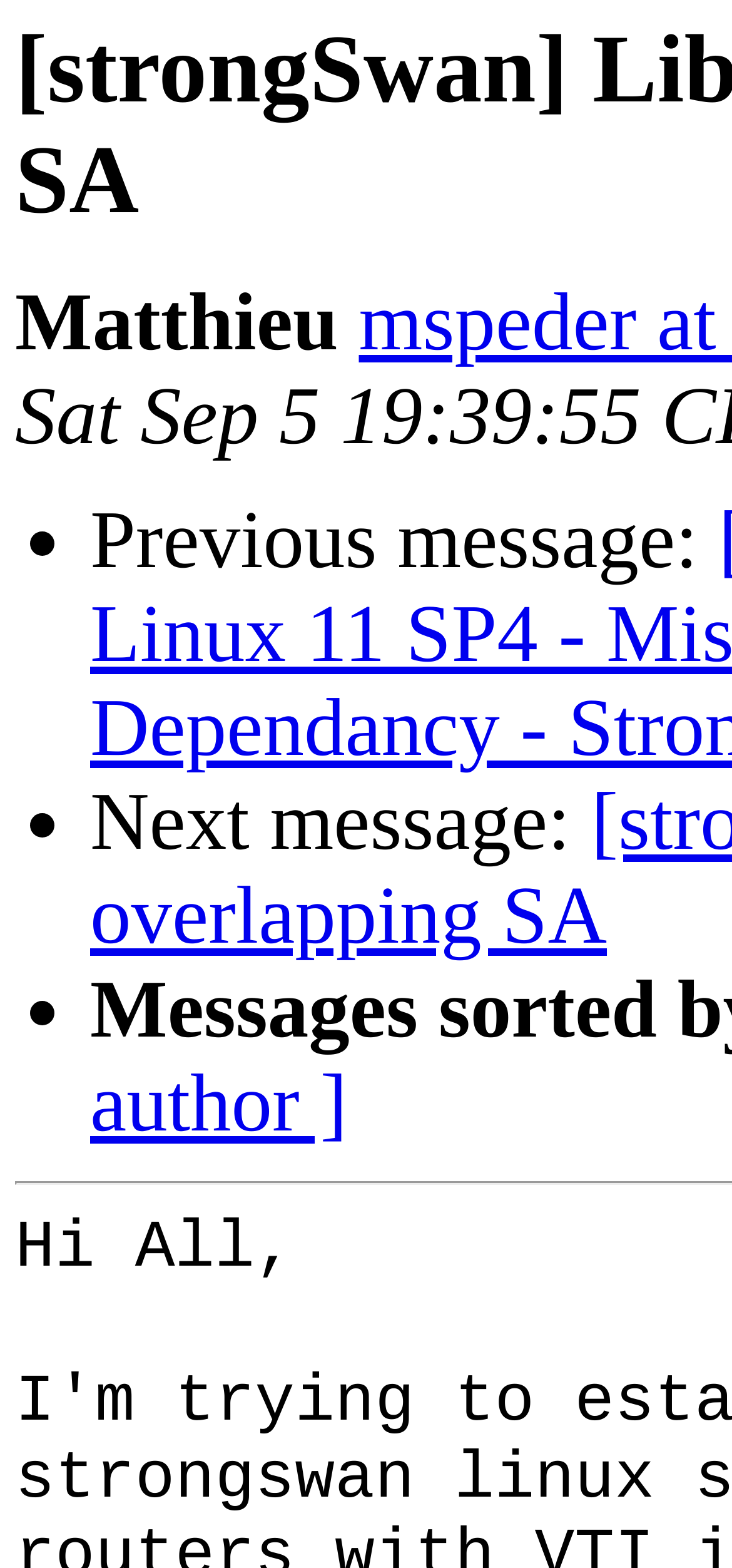Generate the main heading text from the webpage.

[strongSwan] Libipsec routing overlapping SA